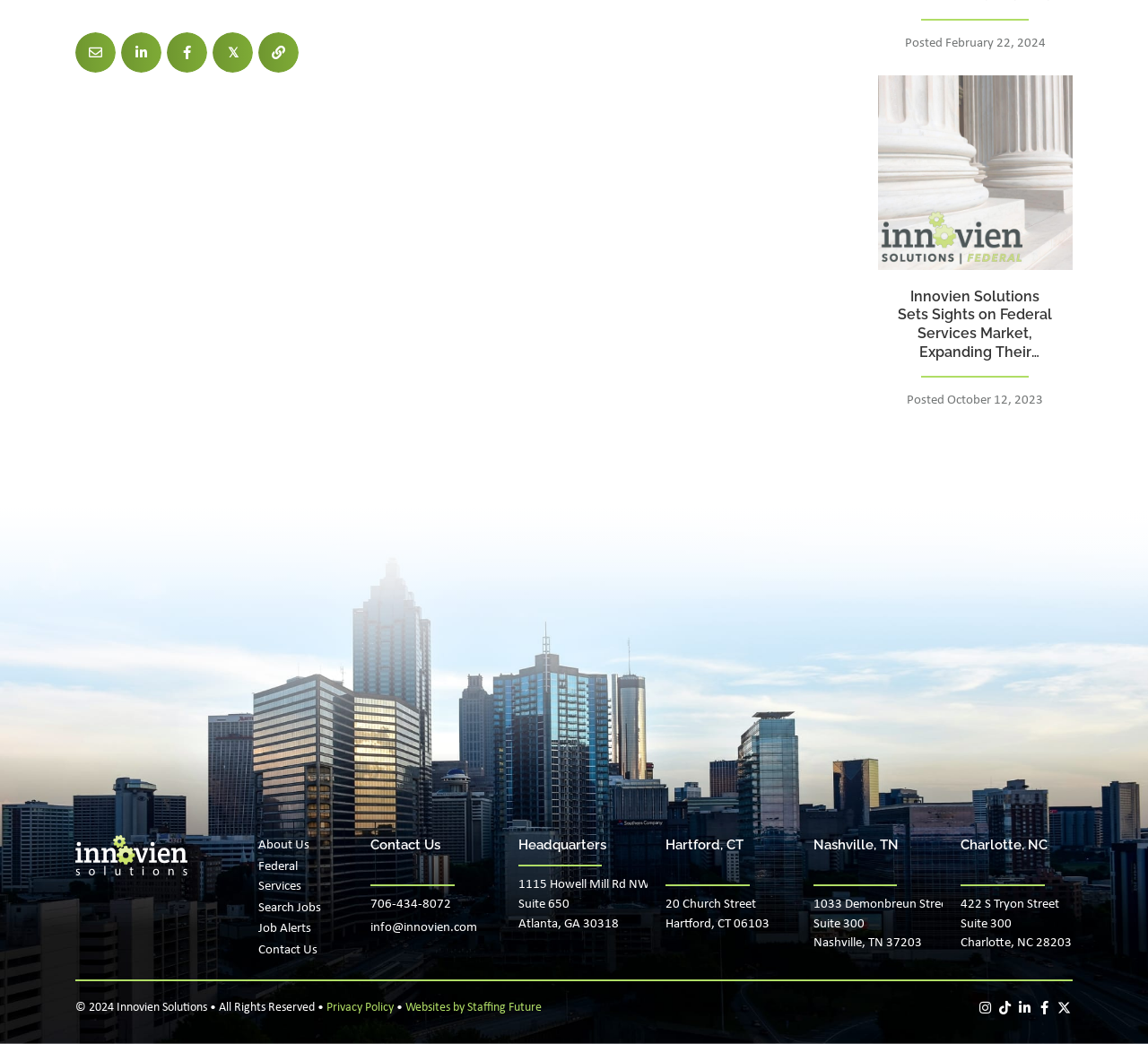Please identify the bounding box coordinates of the element that needs to be clicked to execute the following command: "Explore Classes". Provide the bounding box using four float numbers between 0 and 1, formatted as [left, top, right, bottom].

None